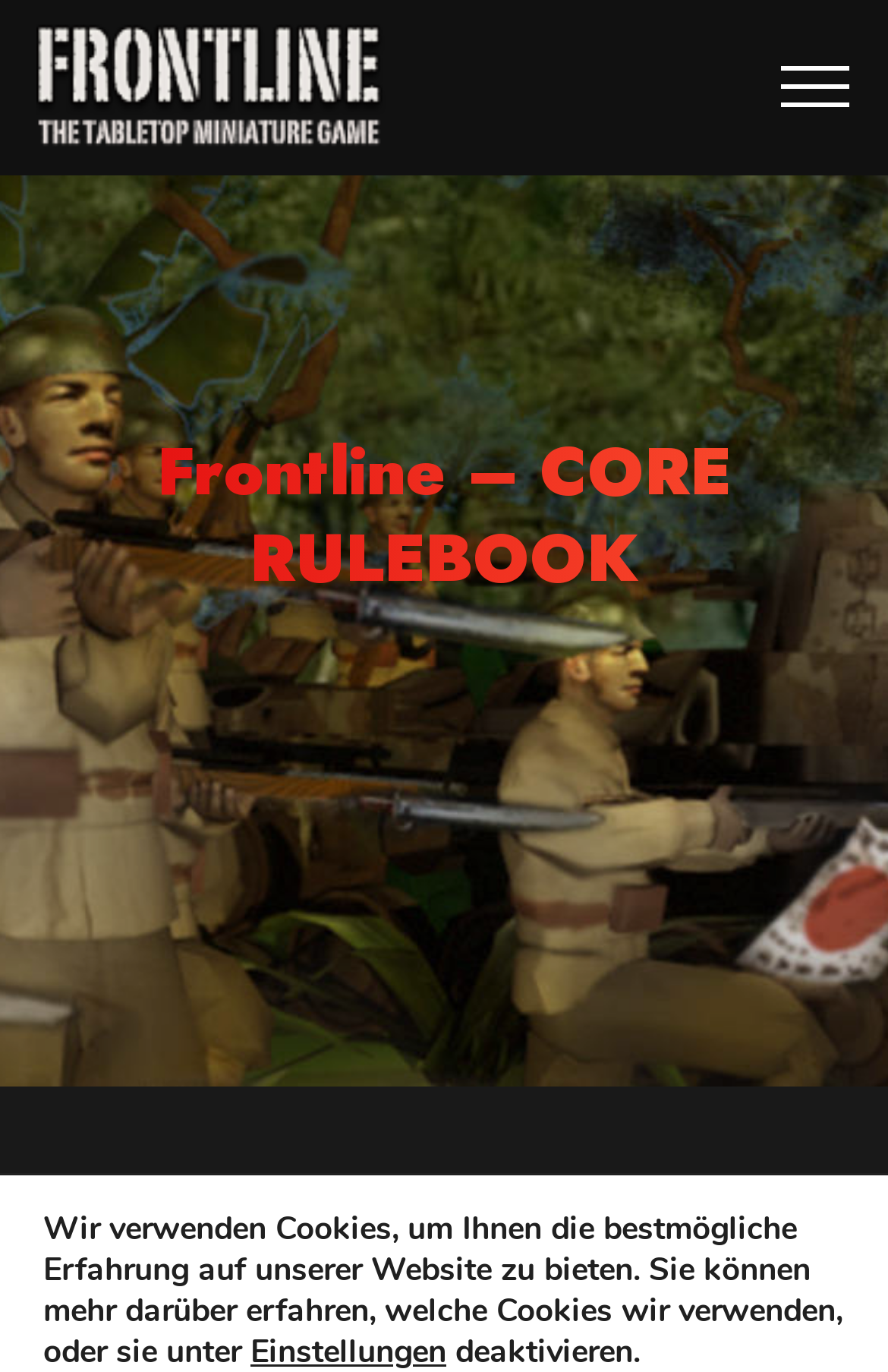Extract the bounding box of the UI element described as: "alt="frontline logo"".

[0.041, 0.013, 0.465, 0.114]